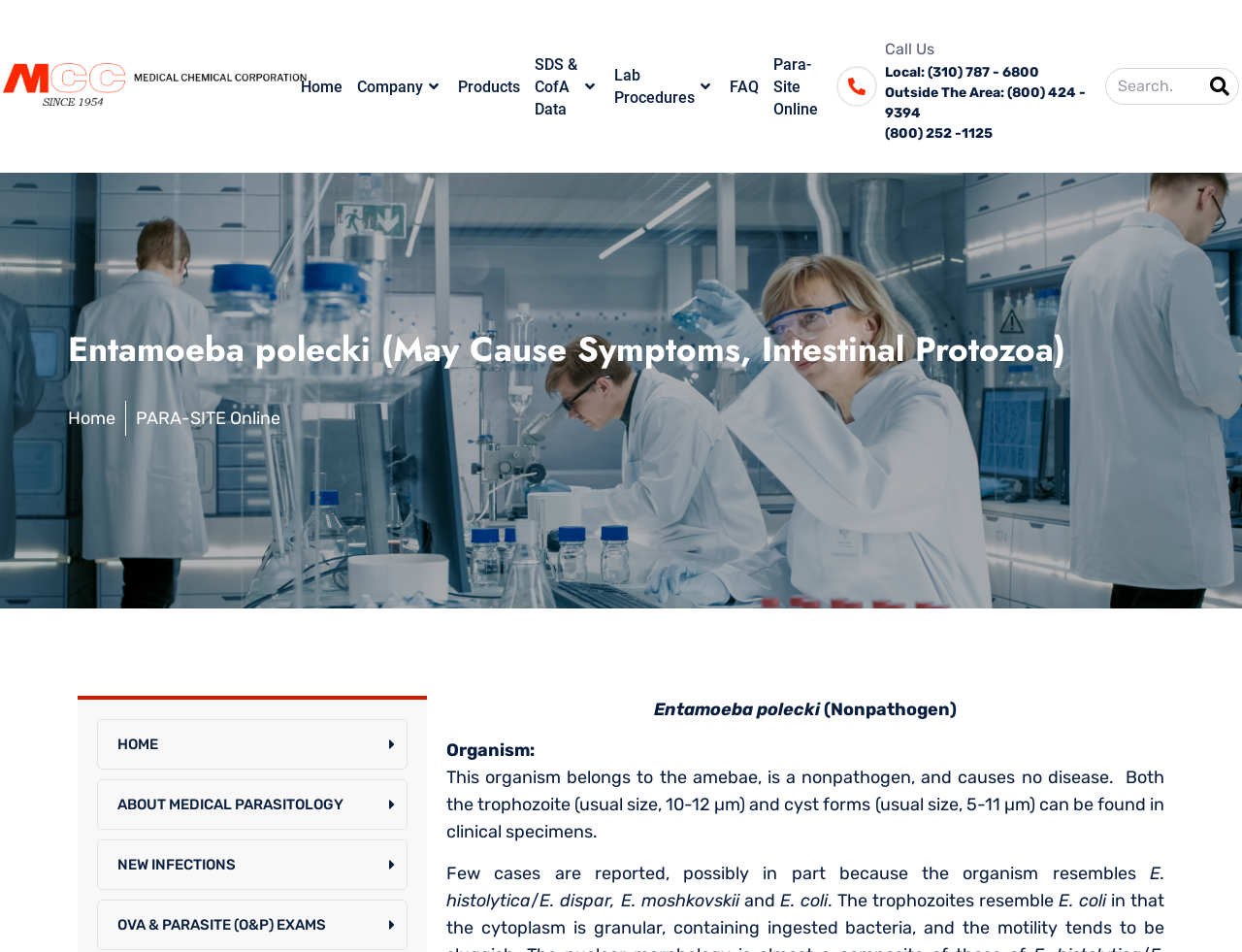Use the details in the image to answer the question thoroughly: 
How many links are in the top navigation menu?

I counted the links in the top navigation menu by looking at the links 'Home', 'Company', 'Products', 'SDS & CofA Data', 'Lab Procedures', 'FAQ', and 'Para-Site Online'.